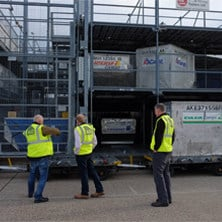Using the image as a reference, answer the following question in as much detail as possible:
What is the purpose of the structured storage facility?

The structured storage facility in the background of the image appears to be storing large containers and equipment typical for airside operations, indicating that its purpose is to organize and store the necessary tools and machinery for efficient cargo handling and airside operations at Heathrow Airport.